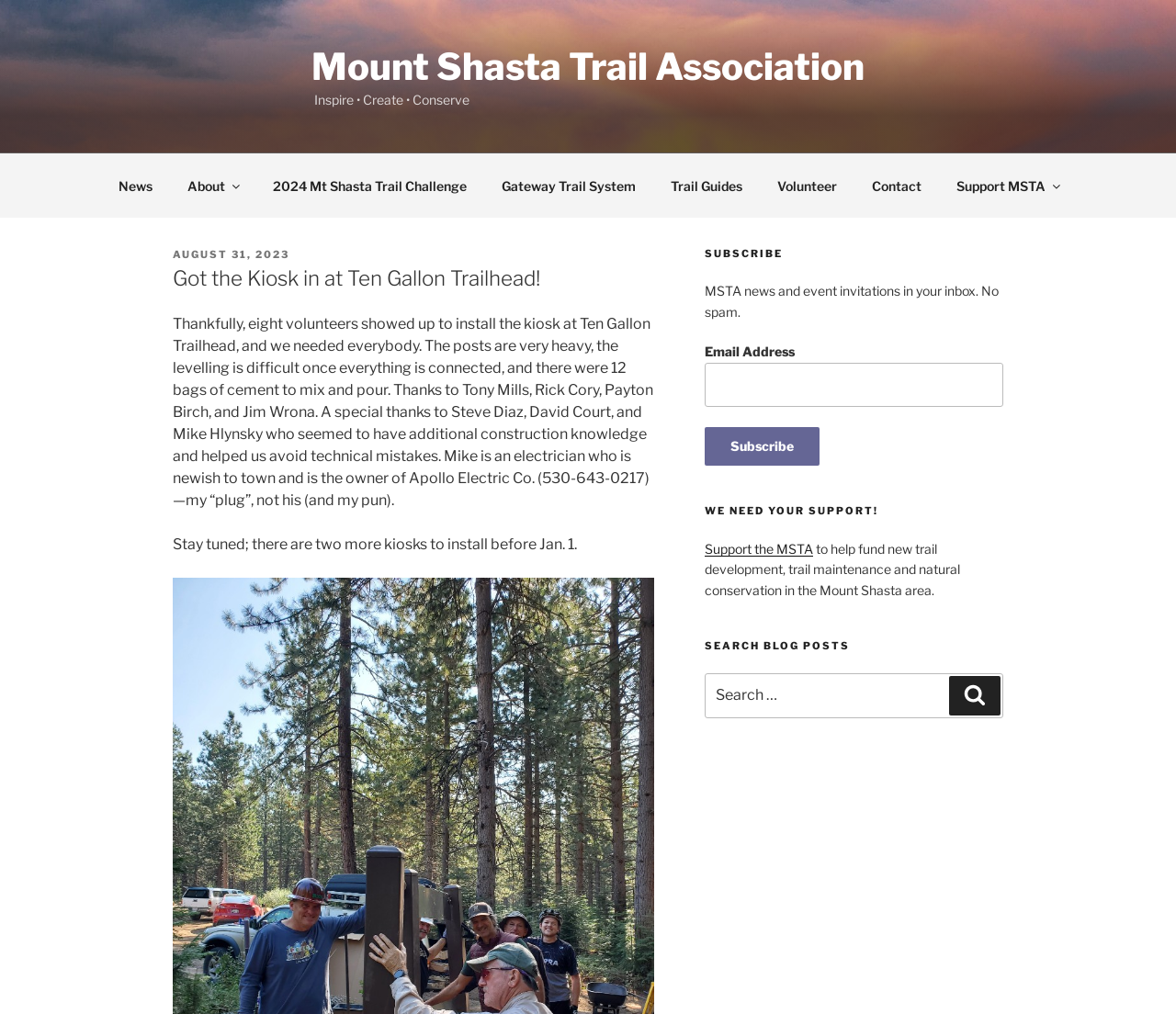Determine the coordinates of the bounding box for the clickable area needed to execute this instruction: "Search for blog posts".

[0.599, 0.664, 0.853, 0.708]